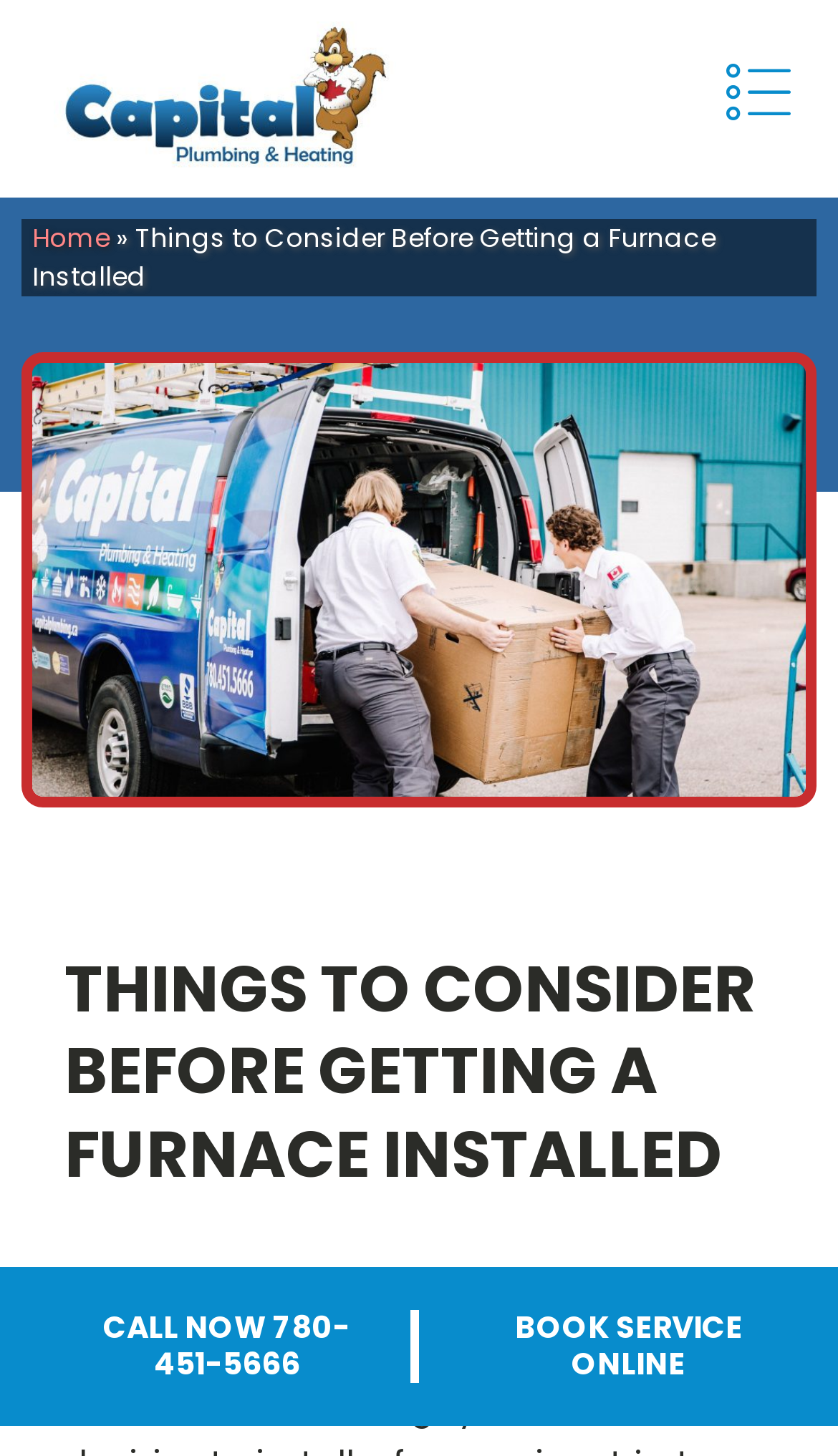Answer succinctly with a single word or phrase:
How many ways are there to schedule a service?

2